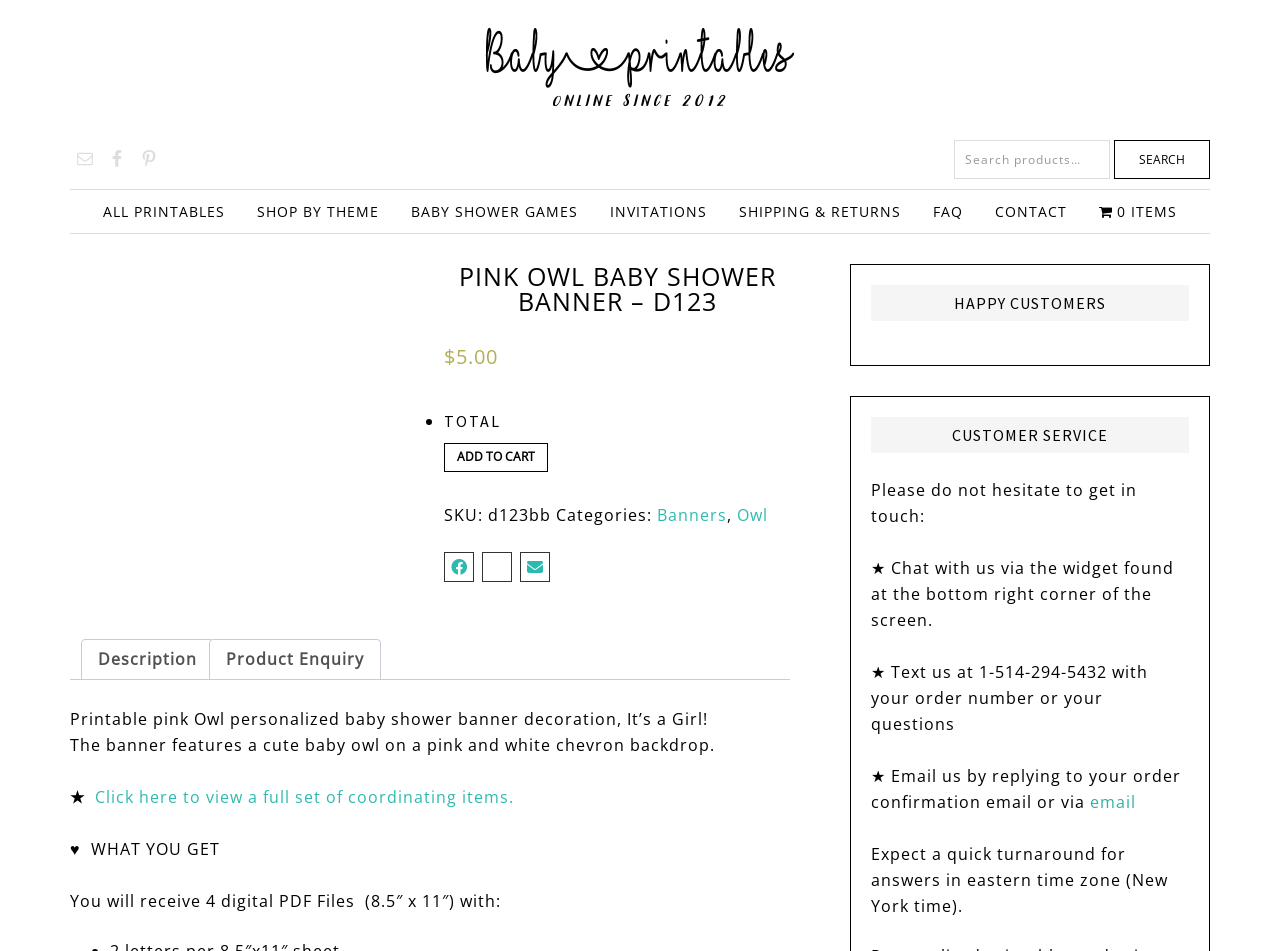Identify the coordinates of the bounding box for the element described below: "Baby Printables". Return the coordinates as four float numbers between 0 and 1: [left, top, right, bottom].

[0.375, 0.021, 0.625, 0.126]